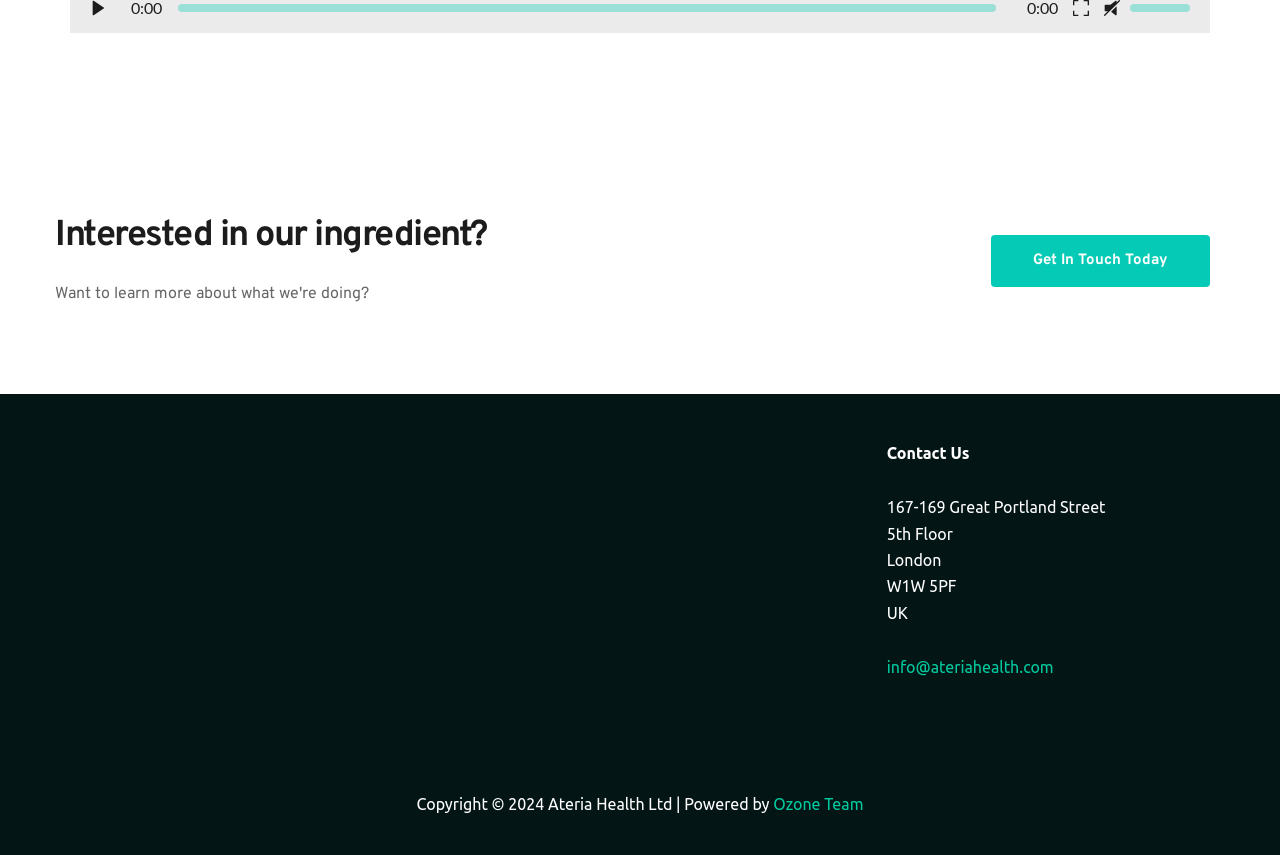Mark the bounding box of the element that matches the following description: "Get In Touch Today".

[0.774, 0.275, 0.945, 0.336]